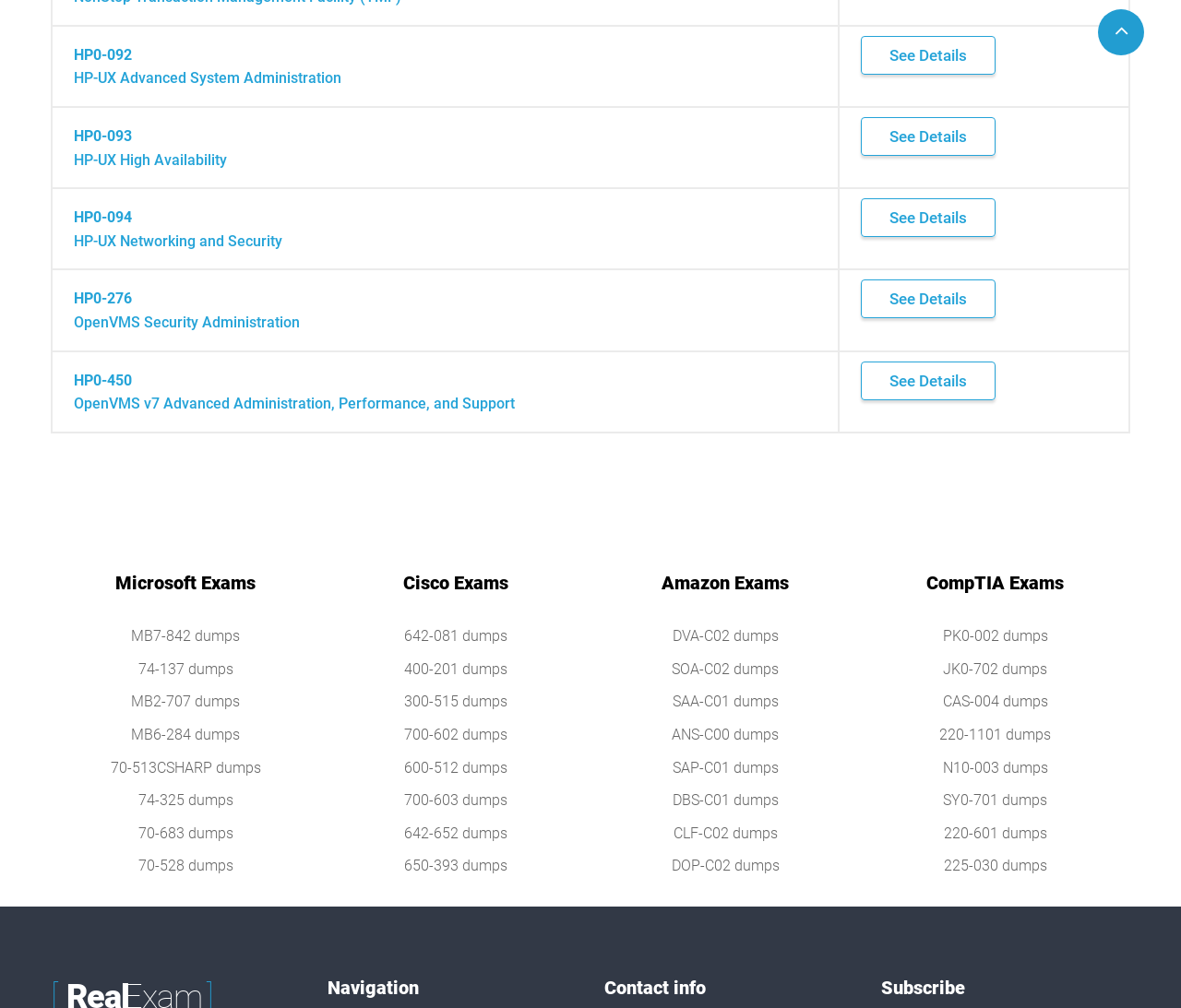Please identify the bounding box coordinates of the element I need to click to follow this instruction: "Click on HP0-092 HP-UX Advanced System Administration".

[0.062, 0.046, 0.289, 0.086]